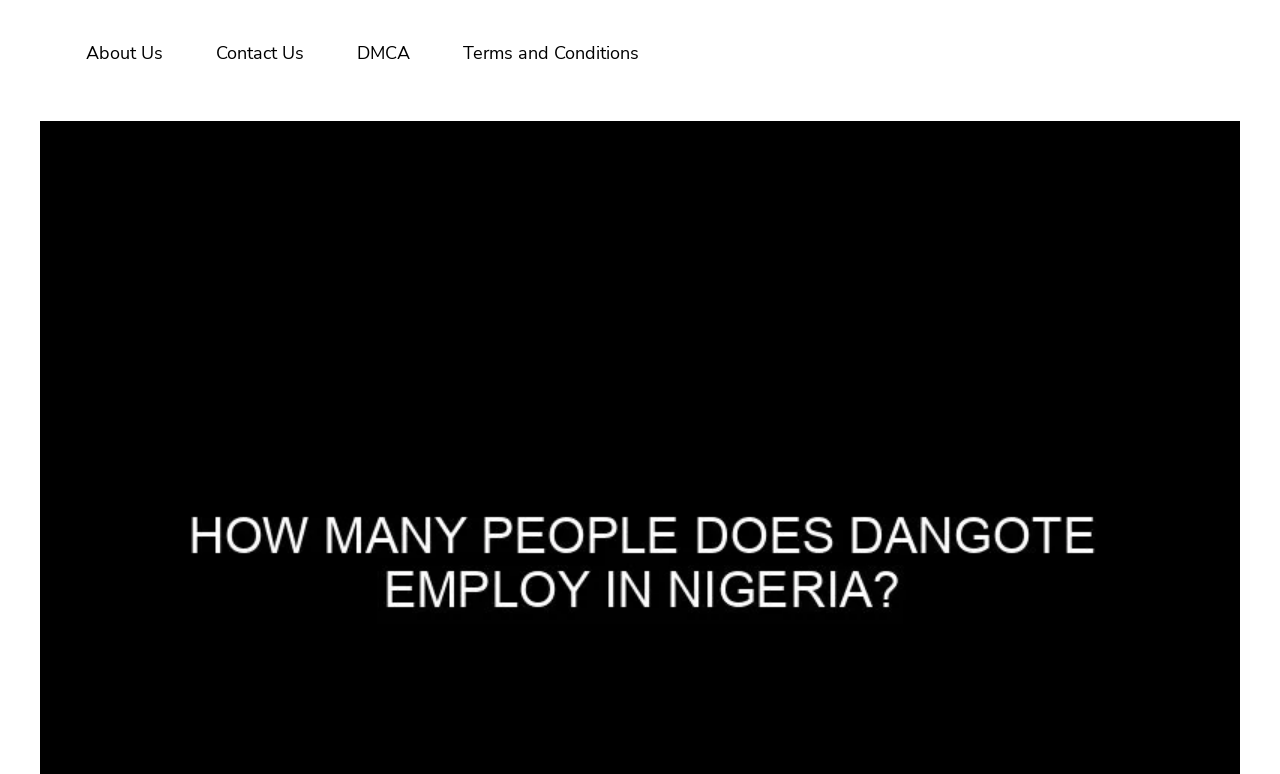Using the provided element description "DMCA", determine the bounding box coordinates of the UI element.

[0.268, 0.039, 0.332, 0.099]